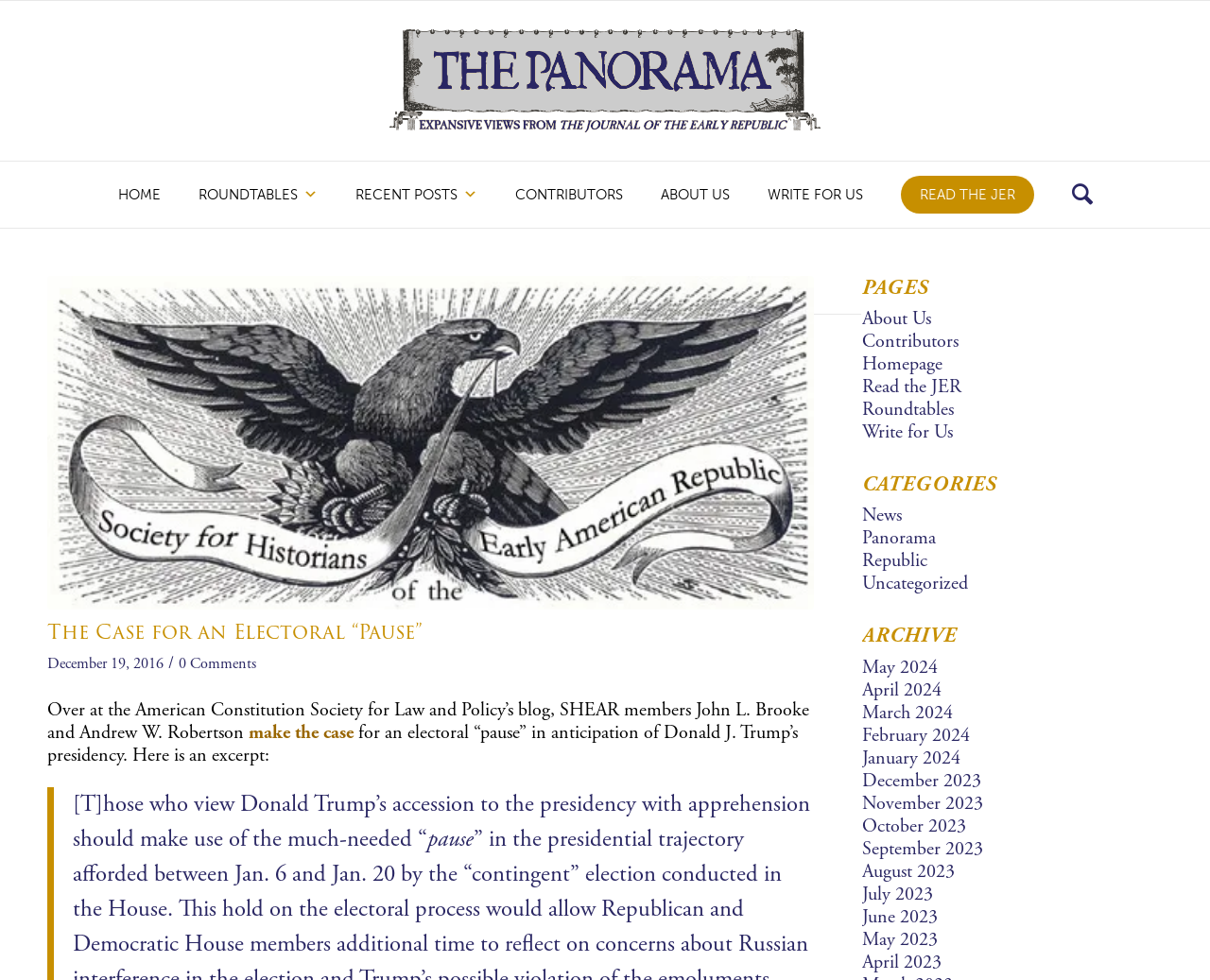Determine the bounding box coordinates of the clickable region to execute the instruction: "Click the 'HOME' link". The coordinates should be four float numbers between 0 and 1, denoted as [left, top, right, bottom].

[0.082, 0.179, 0.148, 0.217]